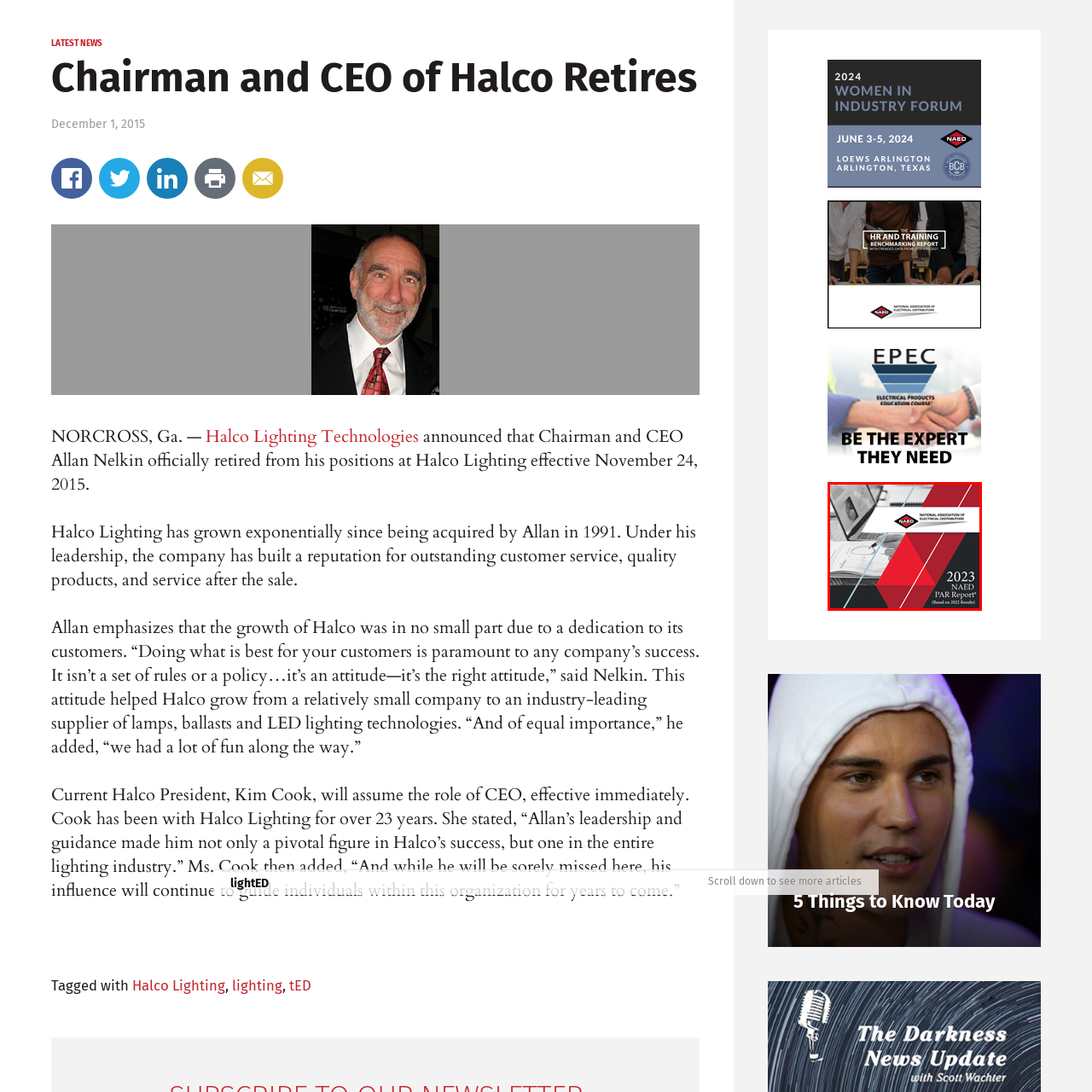Describe in detail what is depicted in the image enclosed by the red lines.

The image features the cover of the "2023 NAED PAR Report," highlighted by a striking design that includes the logo of the National Association of Electrical Distributors (NAED) prominently displayed at the top. Below the logo, the title "2023 PAR Report" is showcased, indicating the report's focus on industry performance metrics and insights based on data collected throughout 2022. The background combines sleek graphical elements in shades of red, gray, and white, creating a modern and professional appearance that reflects the report's analytical nature. This design underscores the importance of the report within the electrical distribution sector, signaling valuable information for stakeholders and members of the association.